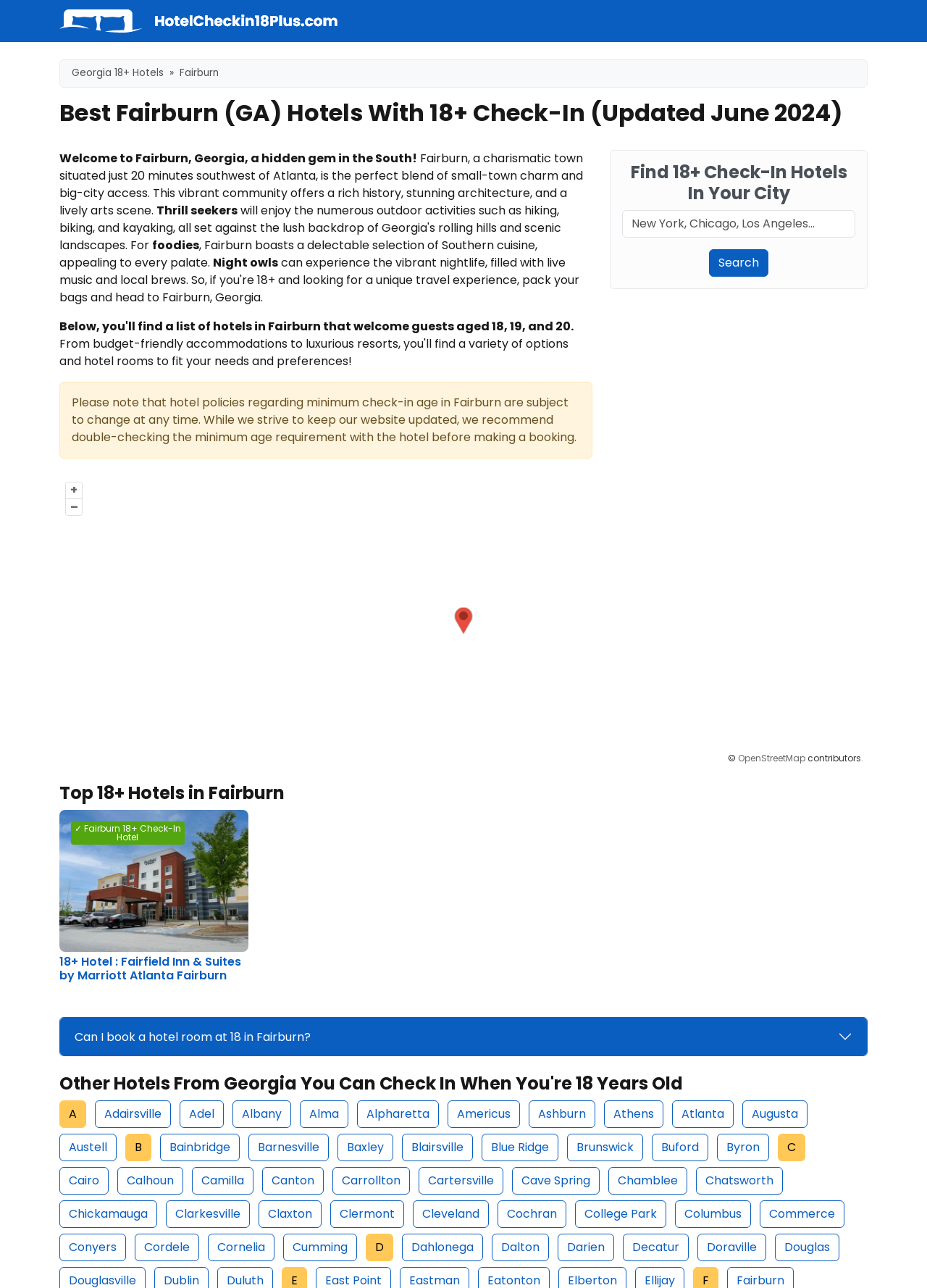Please determine the bounding box coordinates of the element's region to click in order to carry out the following instruction: "Search for 18+ check-in hotels in a city". The coordinates should be four float numbers between 0 and 1, i.e., [left, top, right, bottom].

[0.671, 0.163, 0.923, 0.184]